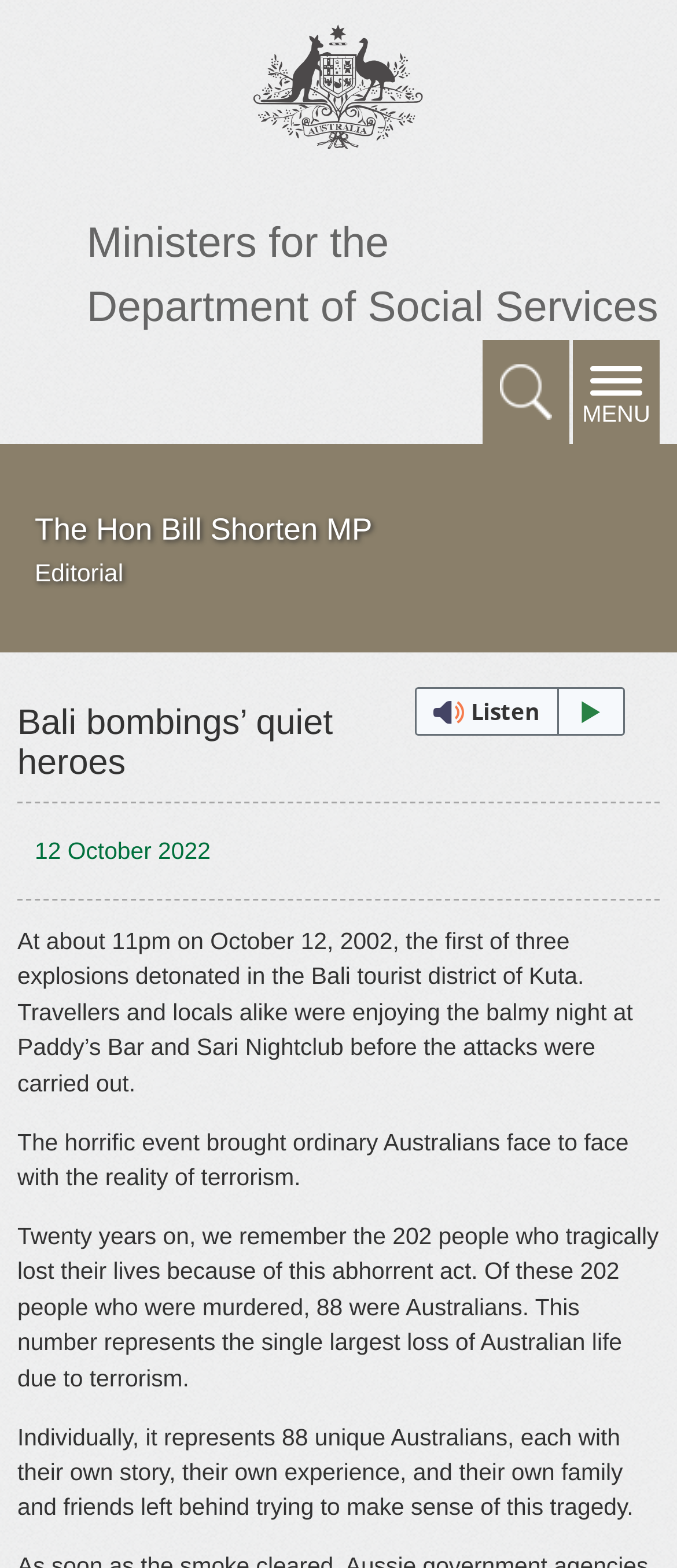Provide the bounding box for the UI element matching this description: "parent_node: Ministers for the".

[0.25, 0.0, 0.75, 0.136]